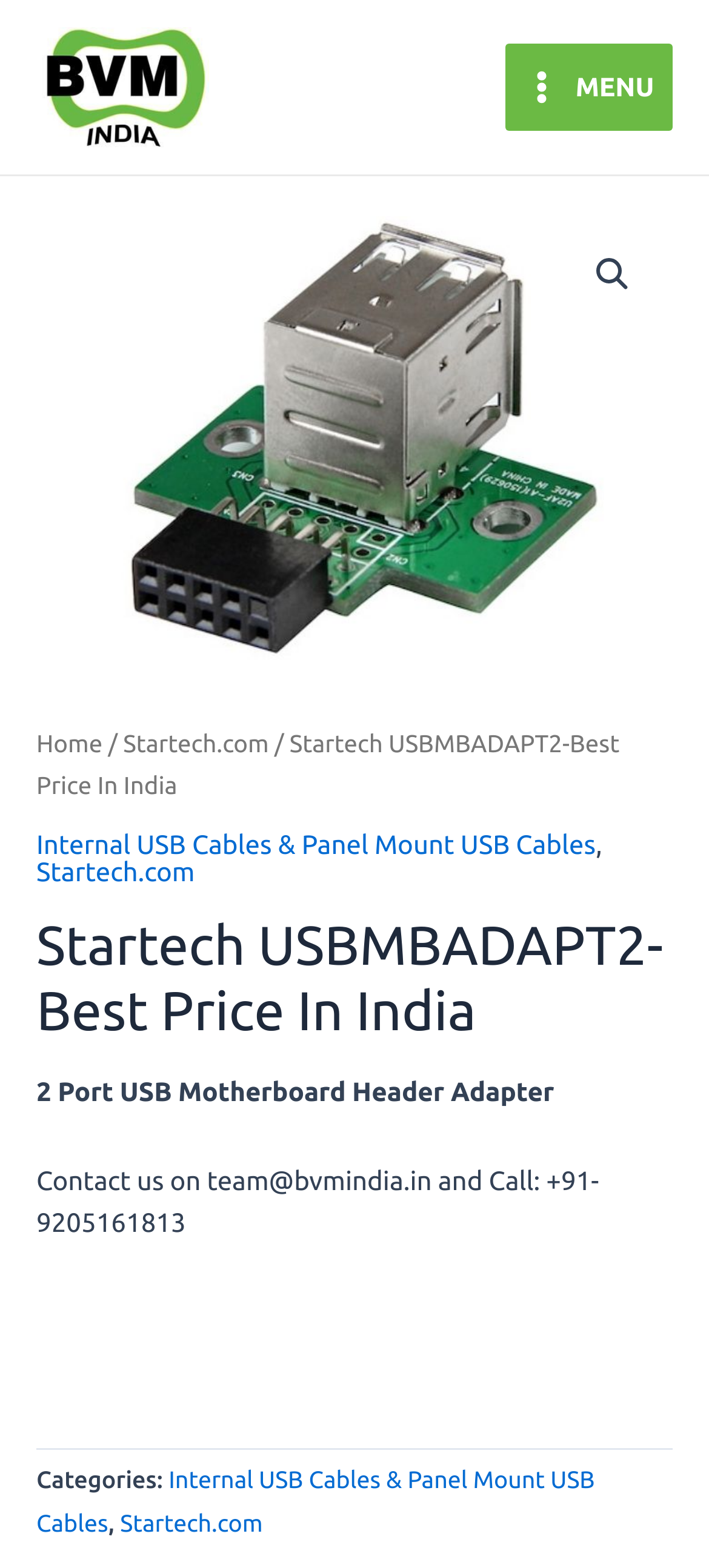Provide the bounding box coordinates for the UI element that is described as: "title="Startech USBMBADAPT2"".

[0.051, 0.138, 0.949, 0.427]